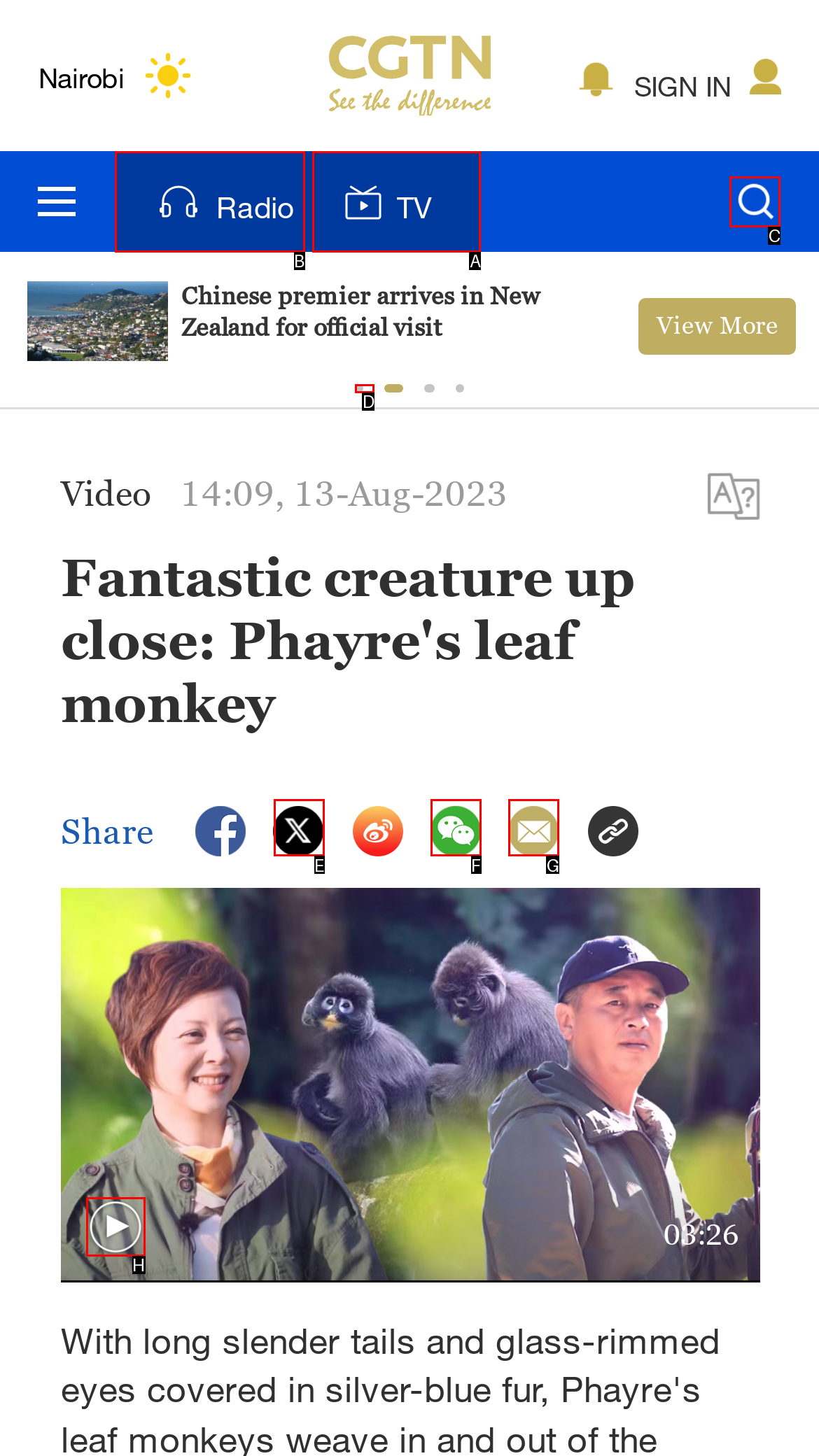From the options shown in the screenshot, tell me which lettered element I need to click to complete the task: Click the Radio link.

B